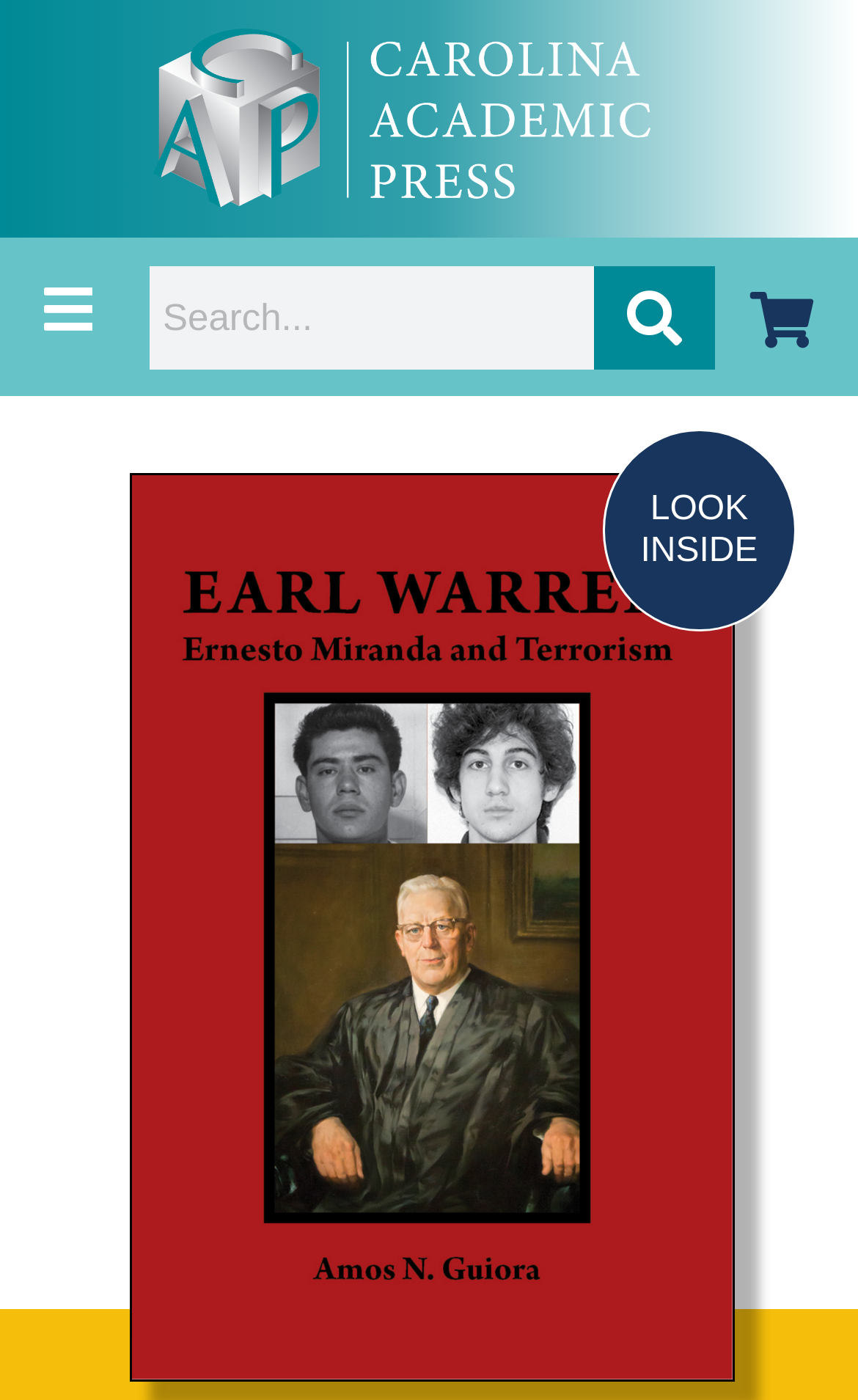Provide your answer in one word or a succinct phrase for the question: 
What is the logo of the publisher?

Carolina Academic Press